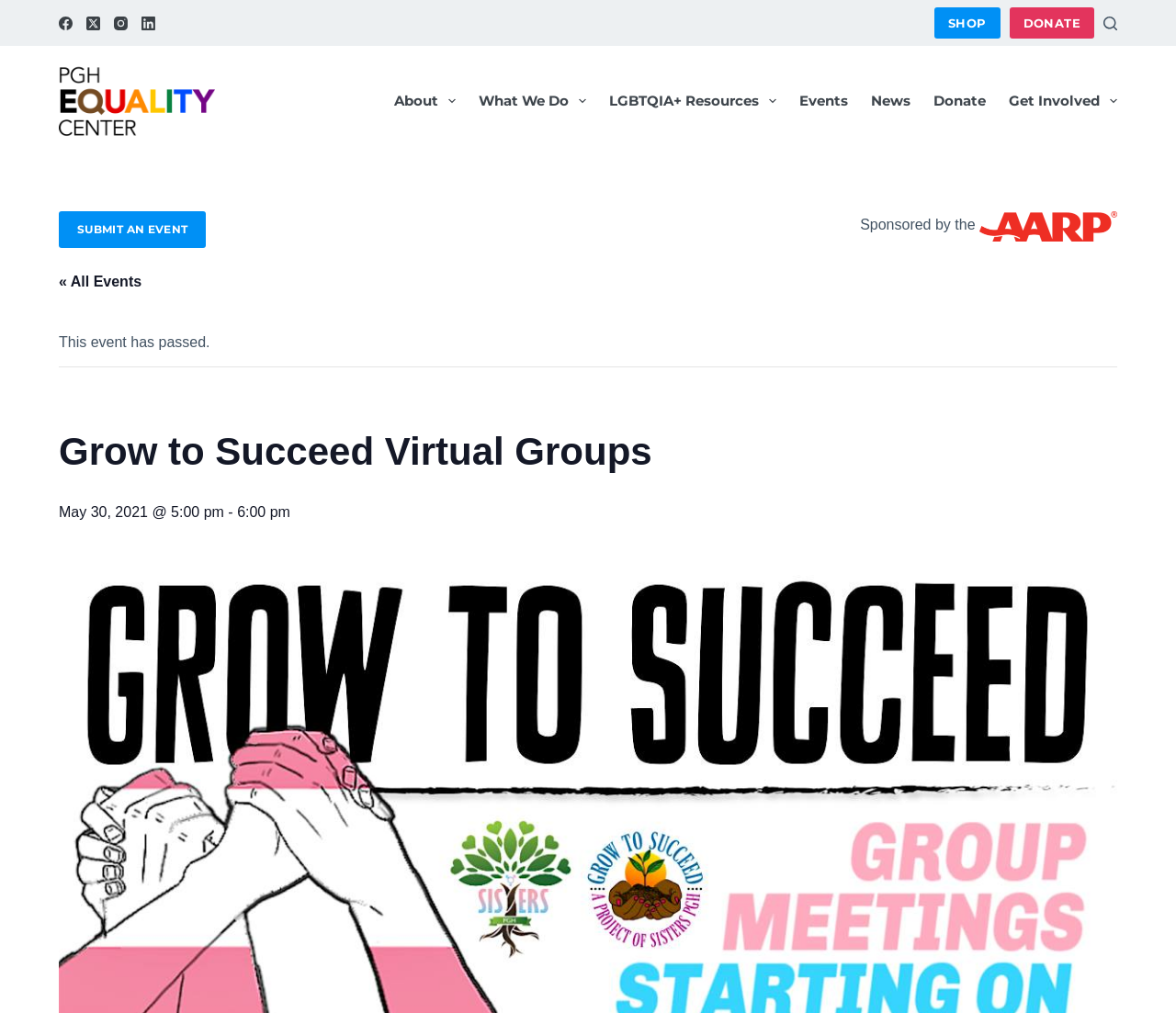Please specify the bounding box coordinates of the clickable section necessary to execute the following command: "Donate to the organization".

[0.858, 0.007, 0.93, 0.038]